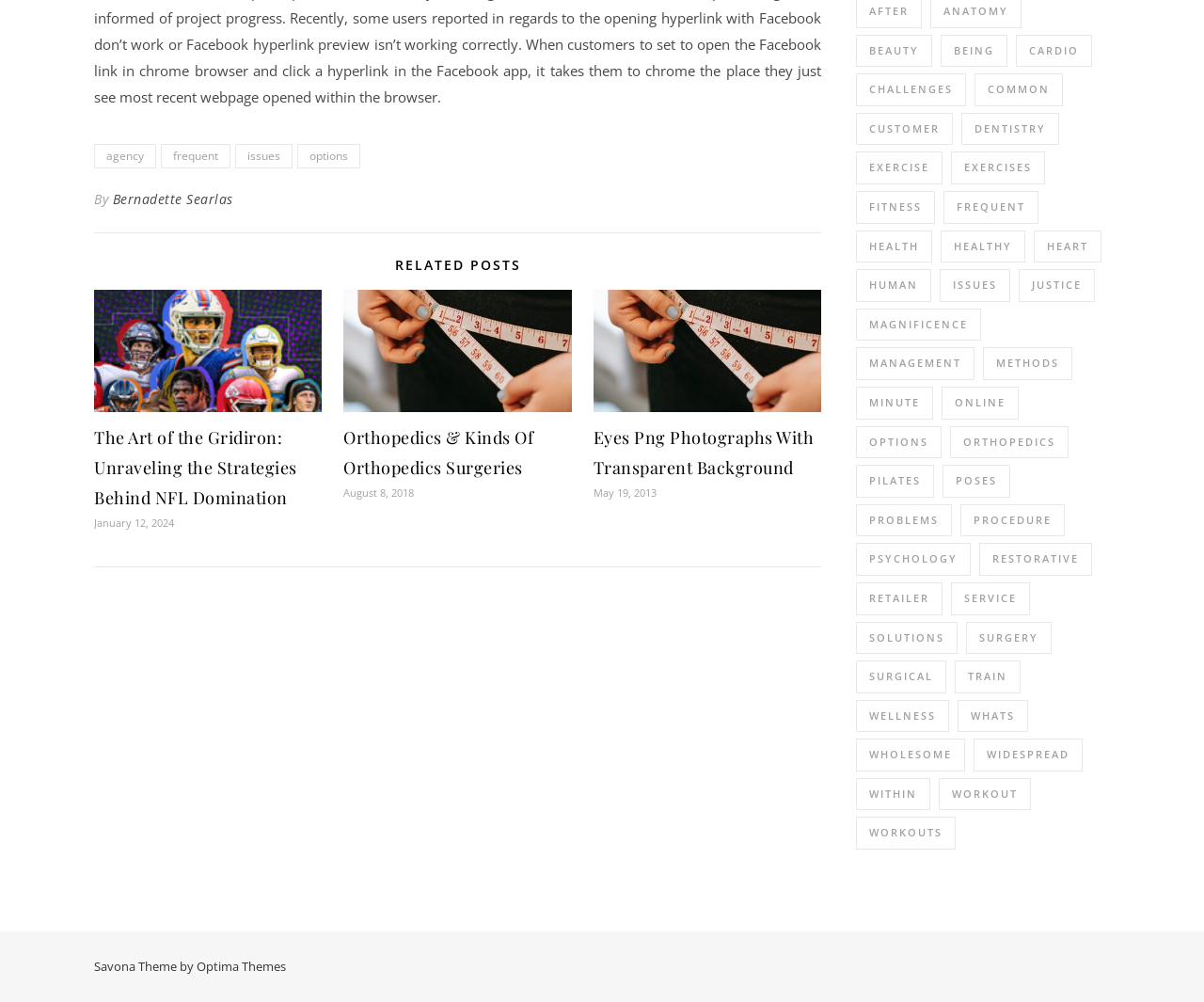Extract the bounding box for the UI element that matches this description: "procedure".

[0.798, 0.503, 0.884, 0.536]